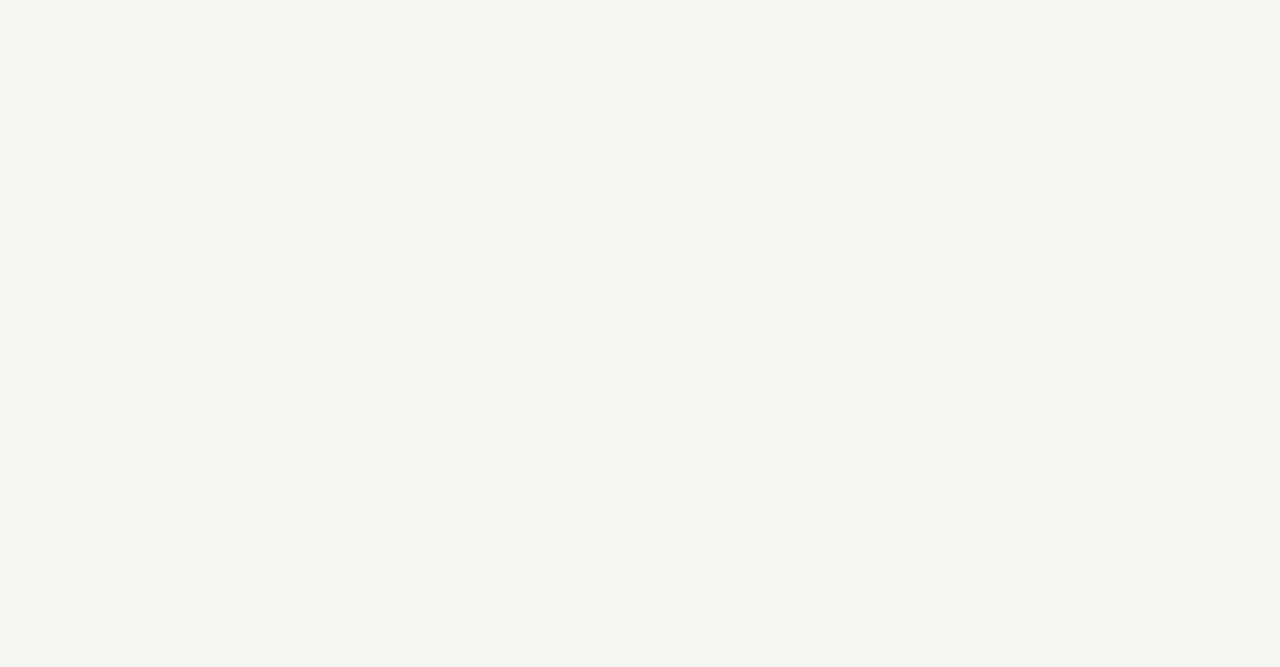Locate the bounding box of the UI element based on this description: "Privacy". Provide four float numbers between 0 and 1 as [left, top, right, bottom].

[0.576, 0.817, 0.62, 0.853]